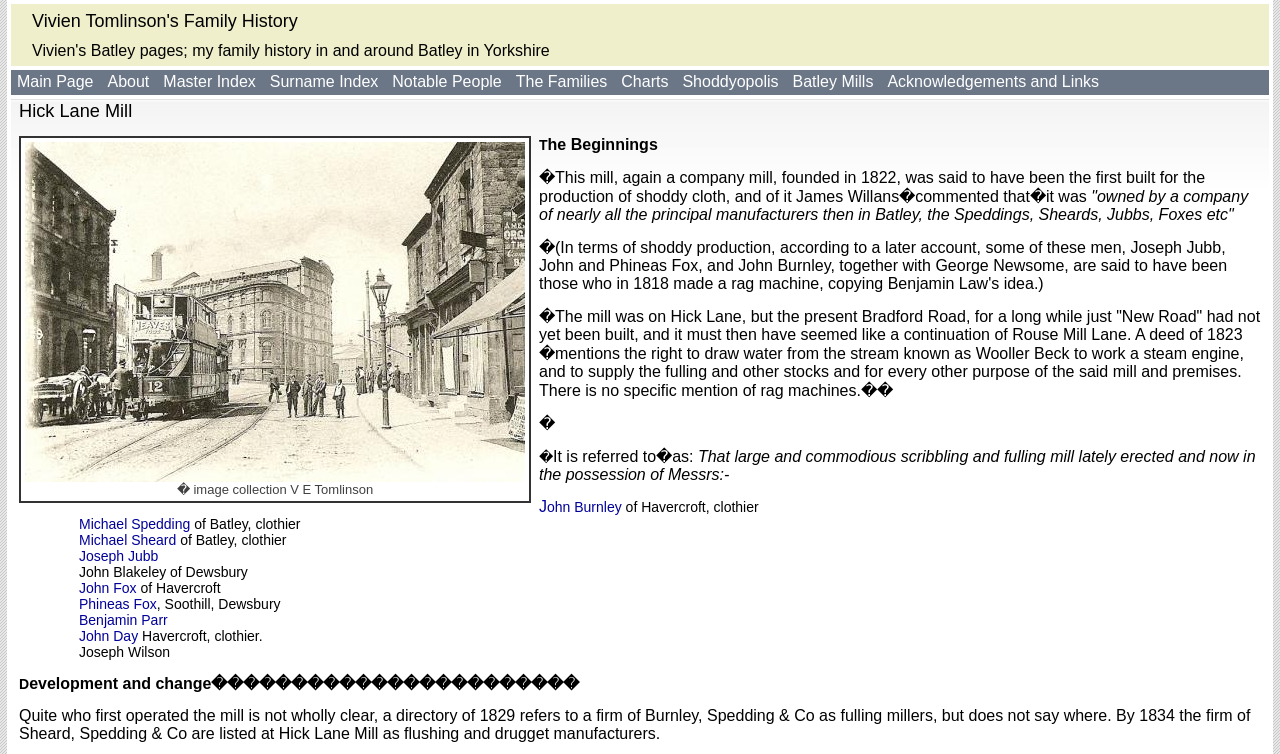Identify the bounding box coordinates for the UI element that matches this description: "About".

[0.079, 0.093, 0.121, 0.125]